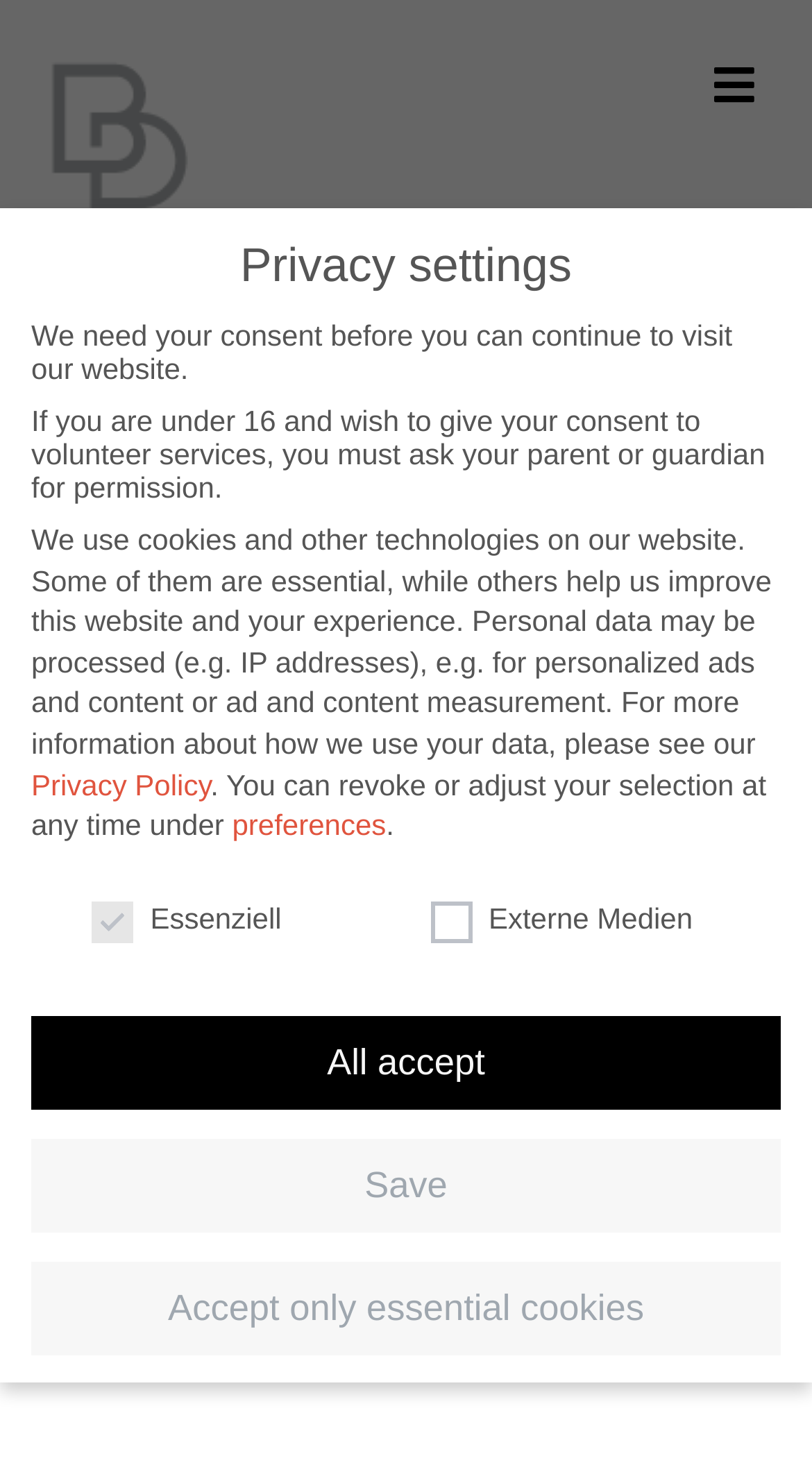Locate the bounding box coordinates of the element that should be clicked to fulfill the instruction: "Click the MENU button".

[0.859, 0.034, 0.949, 0.082]